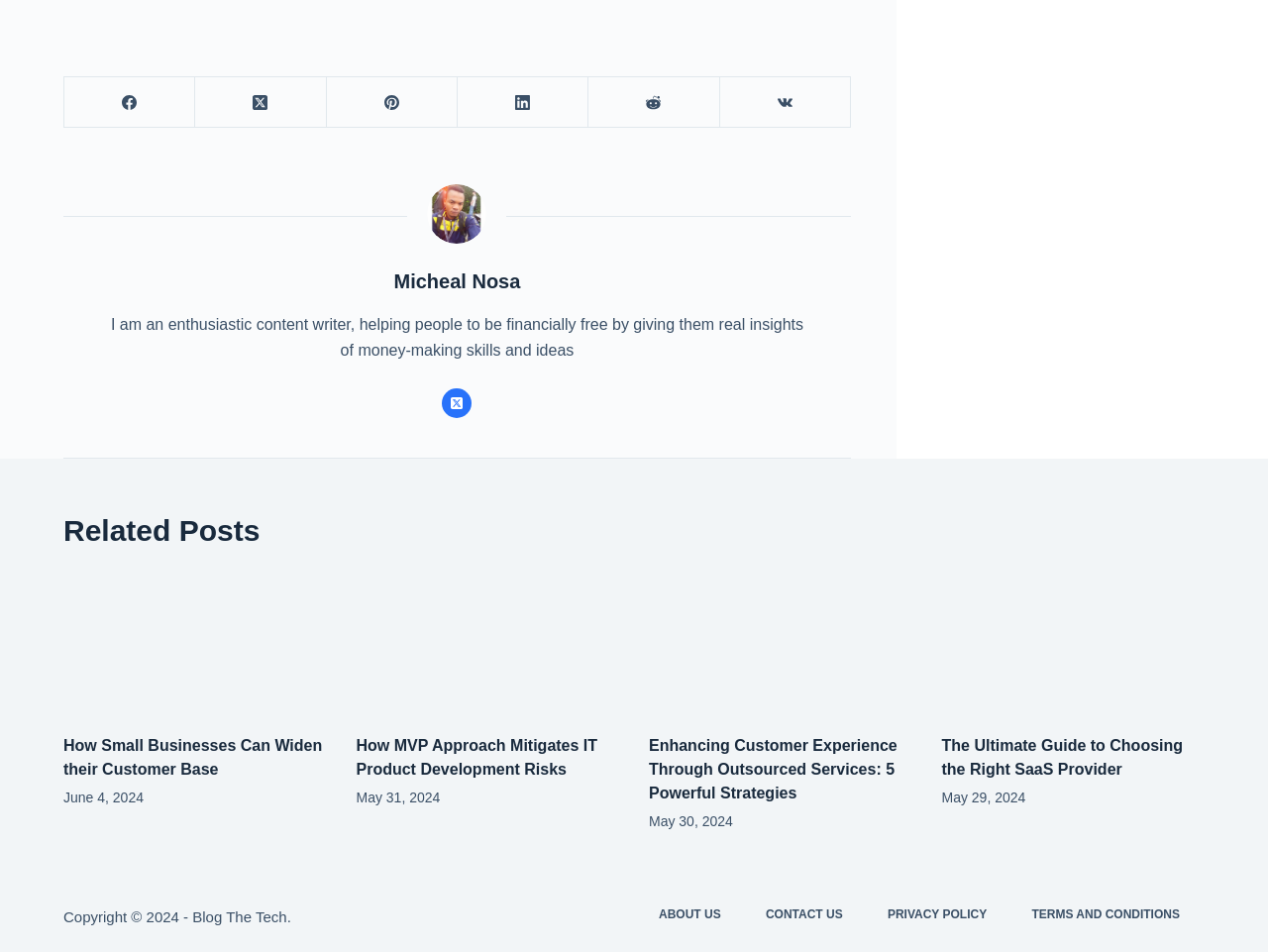Identify the bounding box coordinates of the HTML element based on this description: "Contact Us".

[0.594, 0.953, 0.674, 0.97]